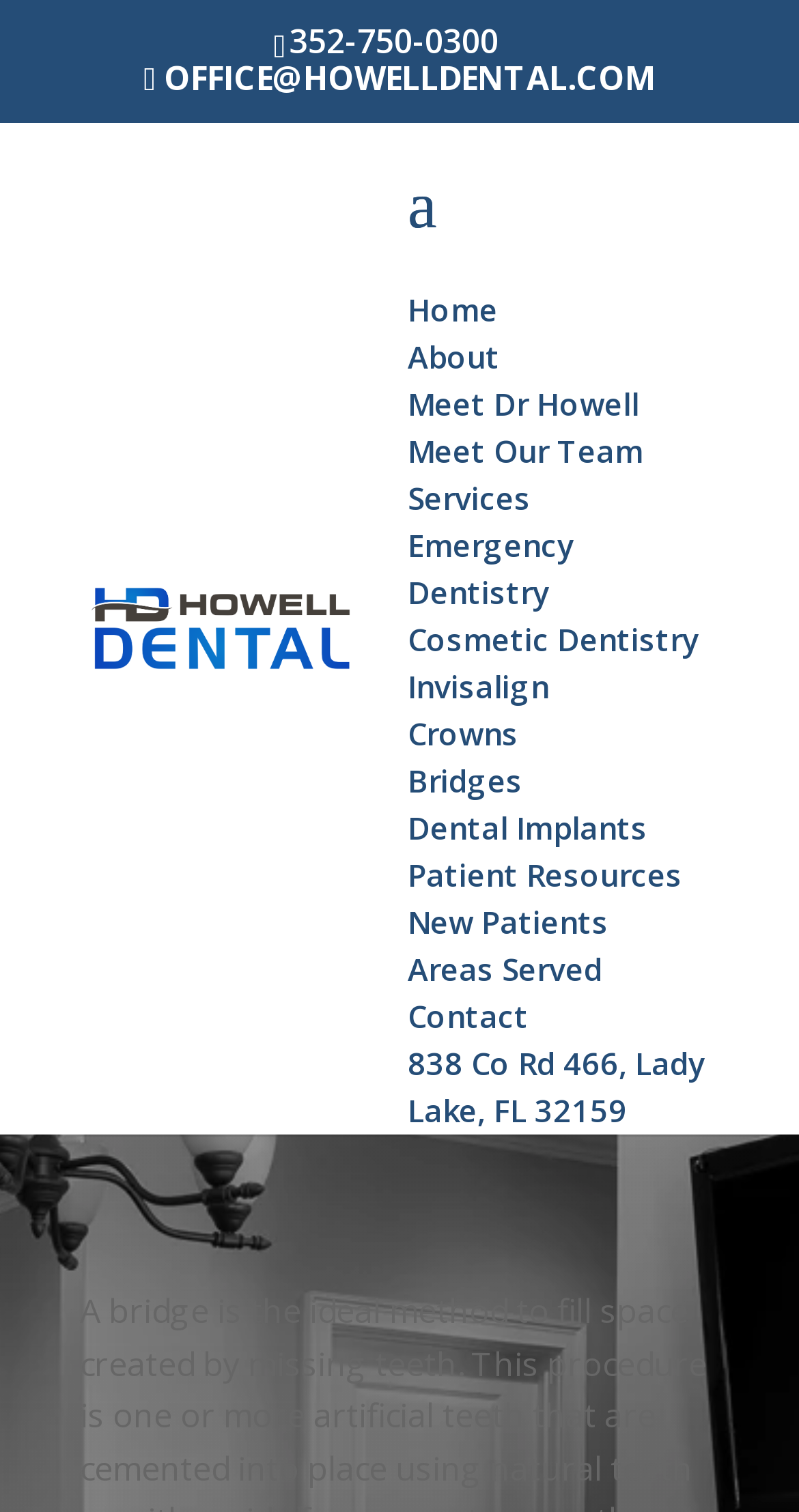Reply to the question below using a single word or brief phrase:
What is the address of Howell Dental?

838 Co Rd 466, Lady Lake, FL 32159